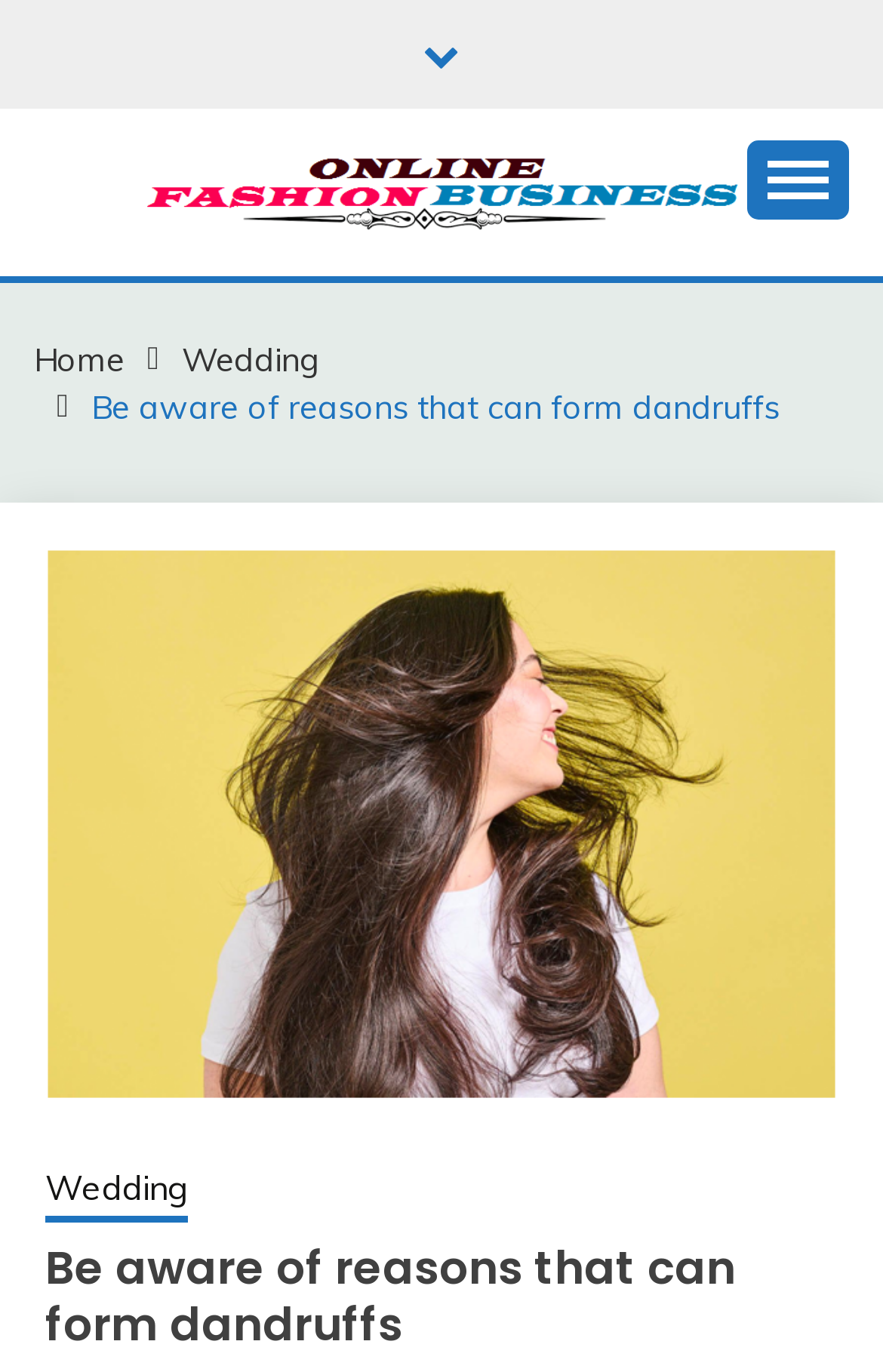Provide a one-word or short-phrase answer to the question:
What is the name of the business?

Online Fashion Business